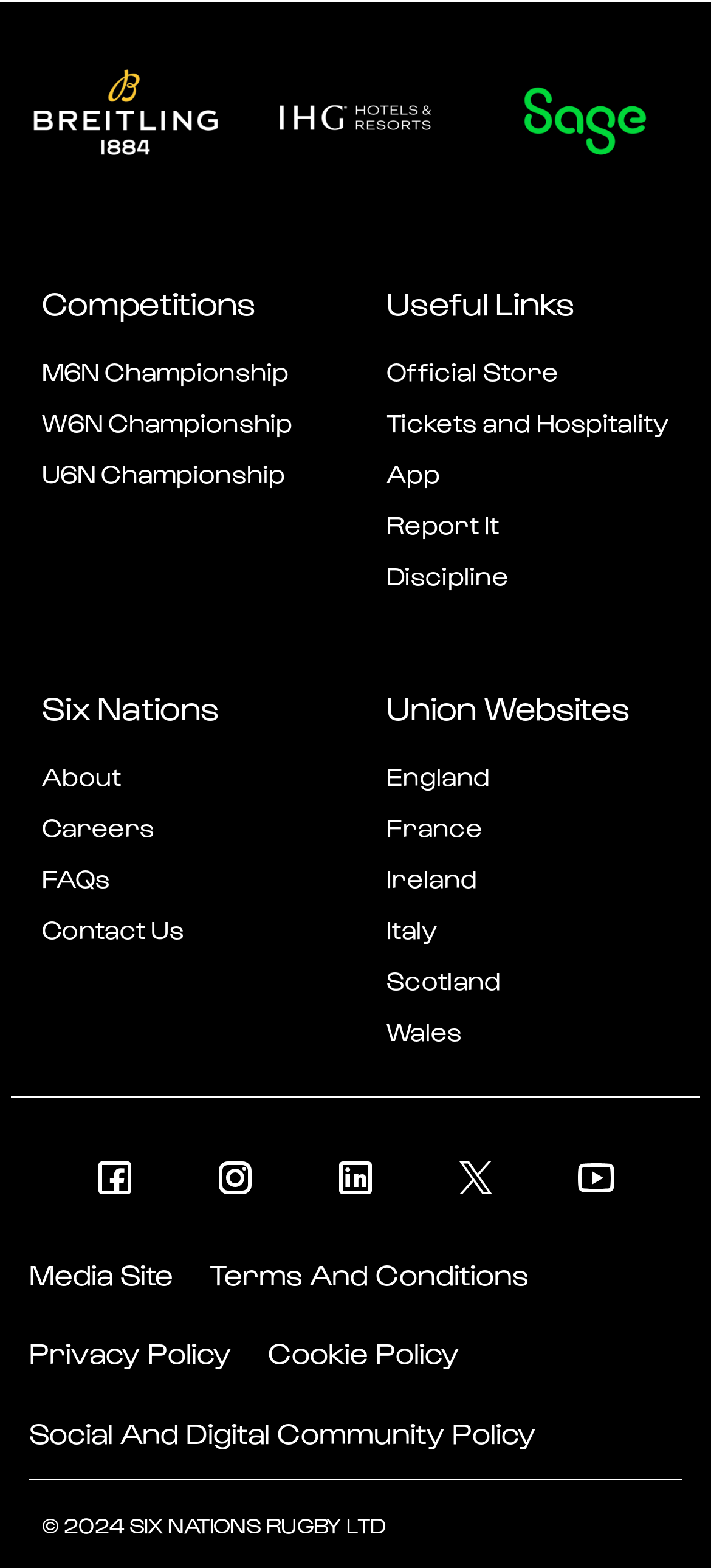What is the purpose of the 'Report It' link?
Refer to the image and provide a one-word or short phrase answer.

To report issues